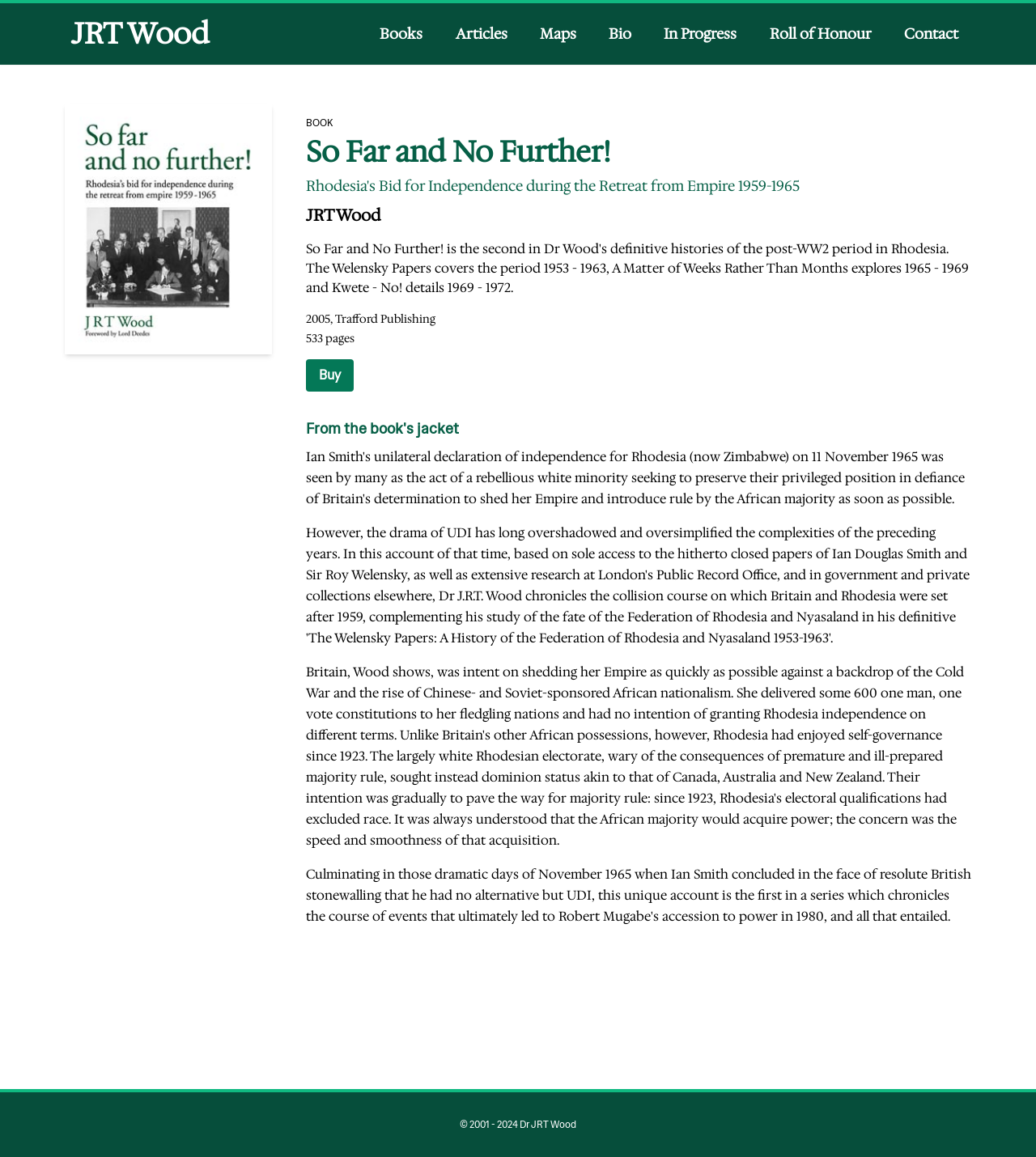Locate the bounding box of the UI element with the following description: "Books".

[0.354, 0.014, 0.421, 0.045]